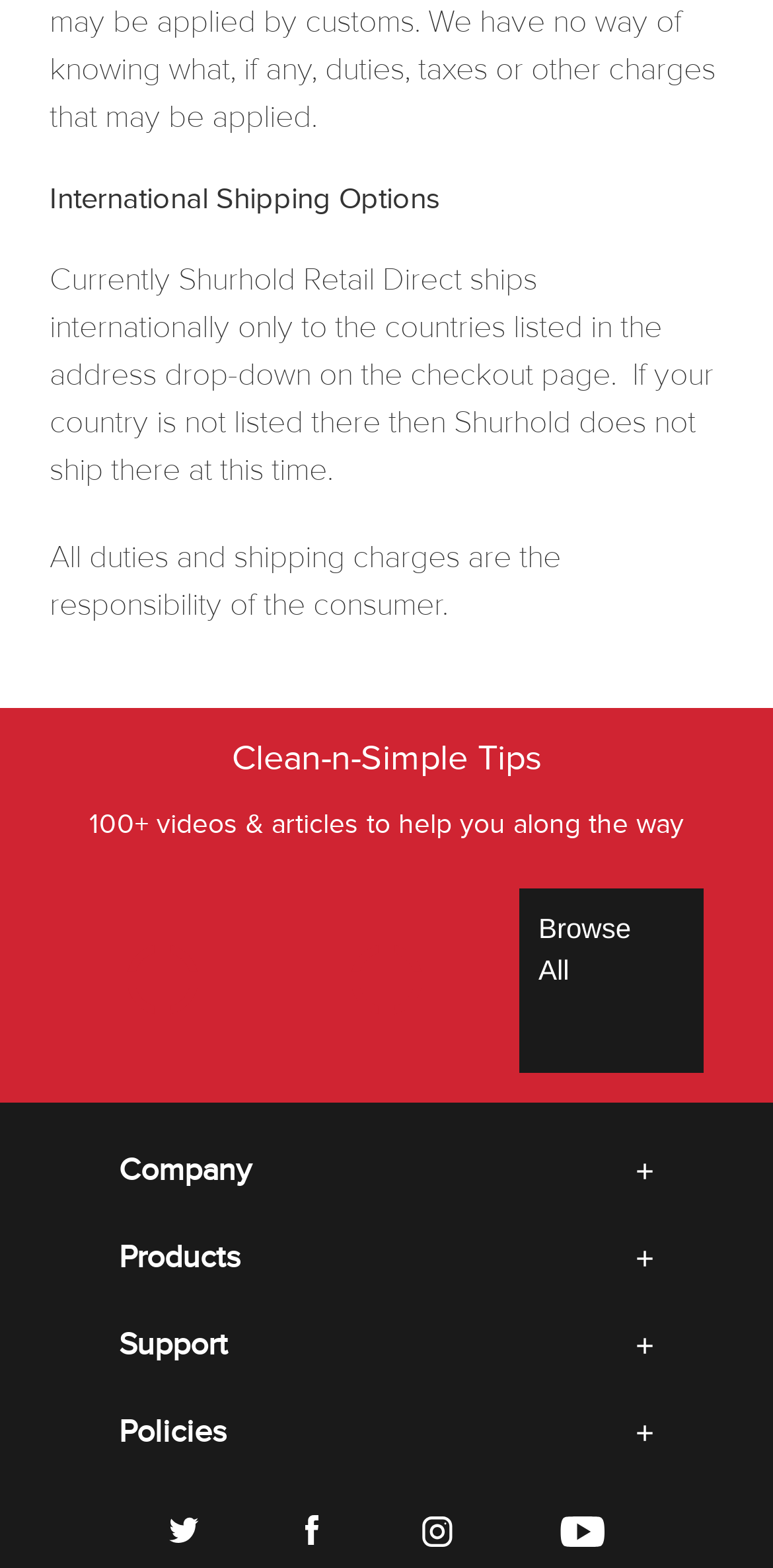Using the information shown in the image, answer the question with as much detail as possible: What can be found on the 'Support' page?

The webpage does not provide explicit information about what can be found on the 'Support' page, but it is likely to contain resources or information to help users with their products or services.